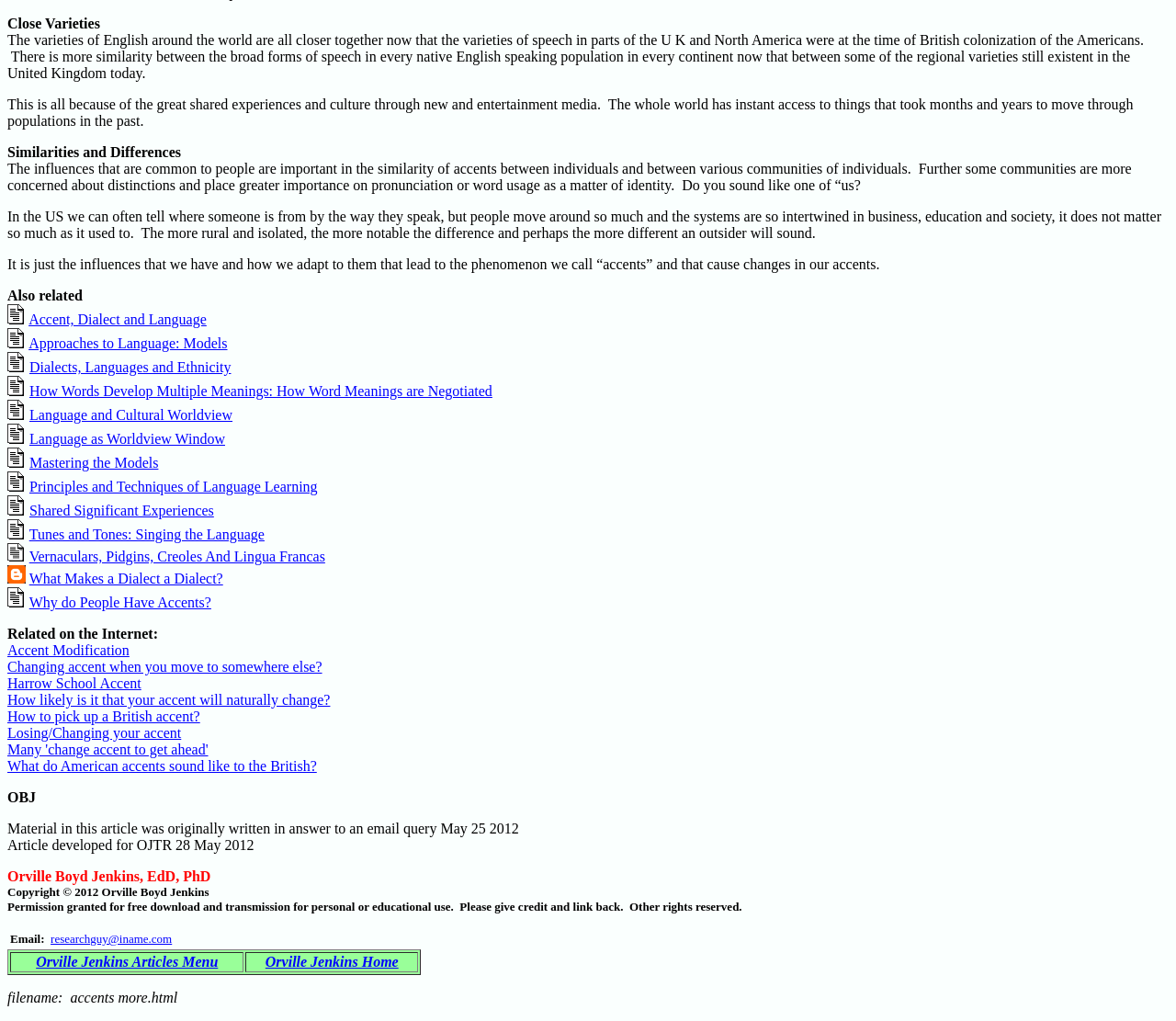Identify and provide the bounding box coordinates of the UI element described: "researchguy@iname.com". The coordinates should be formatted as [left, top, right, bottom], with each number being a float between 0 and 1.

[0.043, 0.913, 0.146, 0.926]